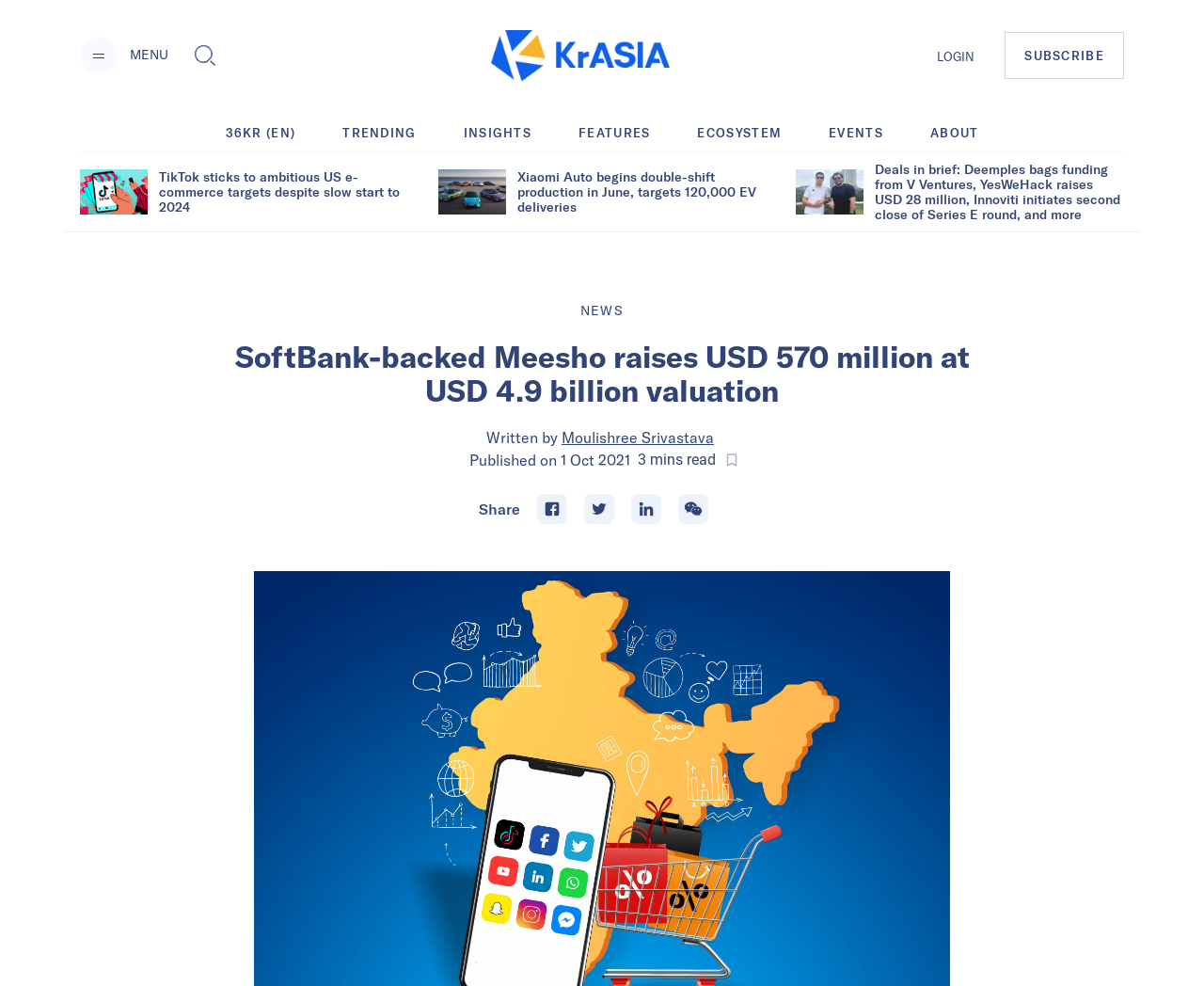Can you look at the image and give a comprehensive answer to the question:
How many navigation links are there?

I counted the number of link elements within the navigation element with the description 'Main Navigation', which are 'LOGIN', 'SUBSCRIBE', '36KR (EN)', 'TRENDING', 'INSIGHTS', 'FEATURES', and 'ECOSYSTEM', 'EVENTS', 'ABOUT'.